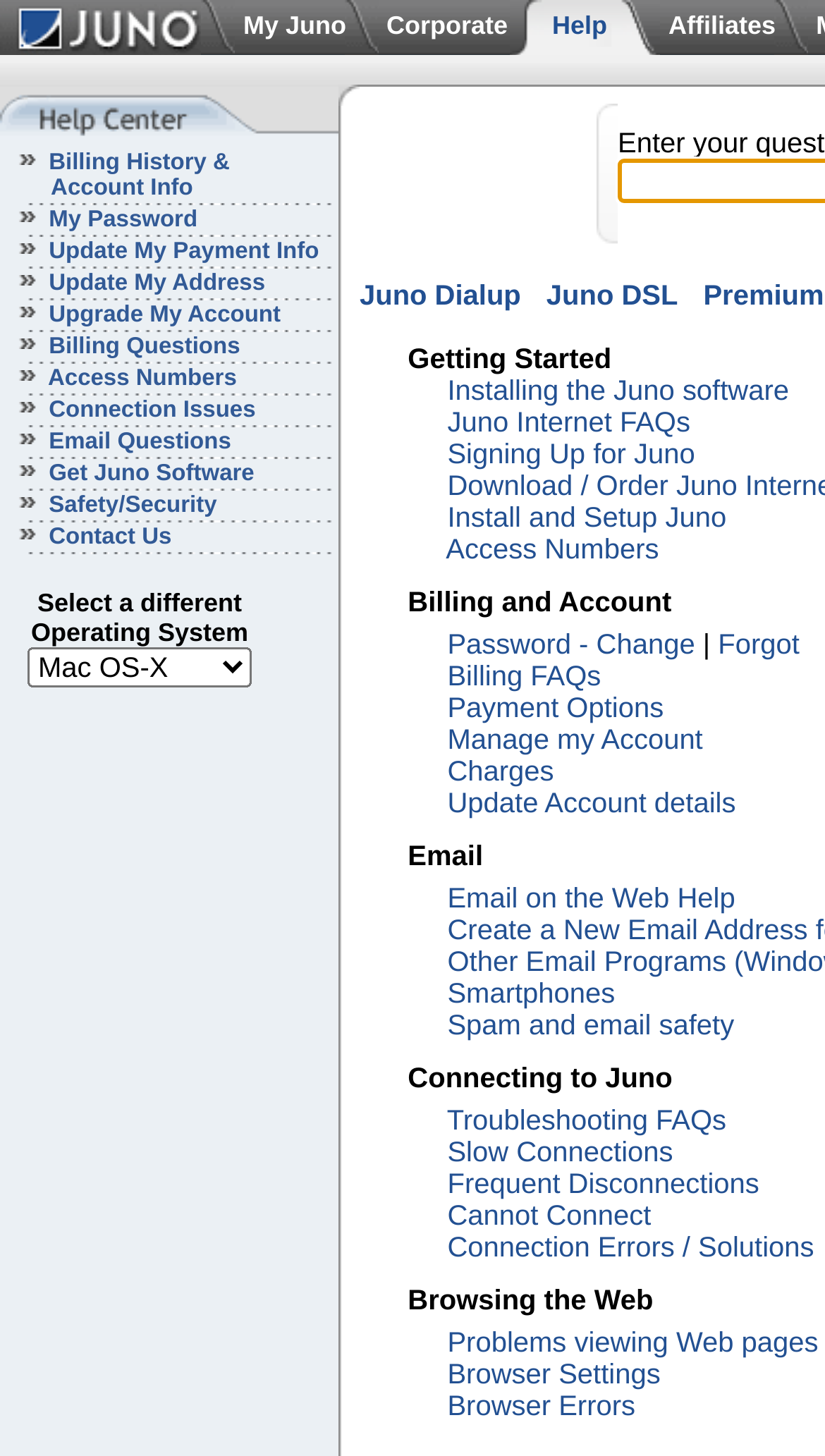Find the bounding box coordinates of the clickable area required to complete the following action: "Click on the 'Juno Dialup' link".

[0.469, 0.2, 0.665, 0.222]